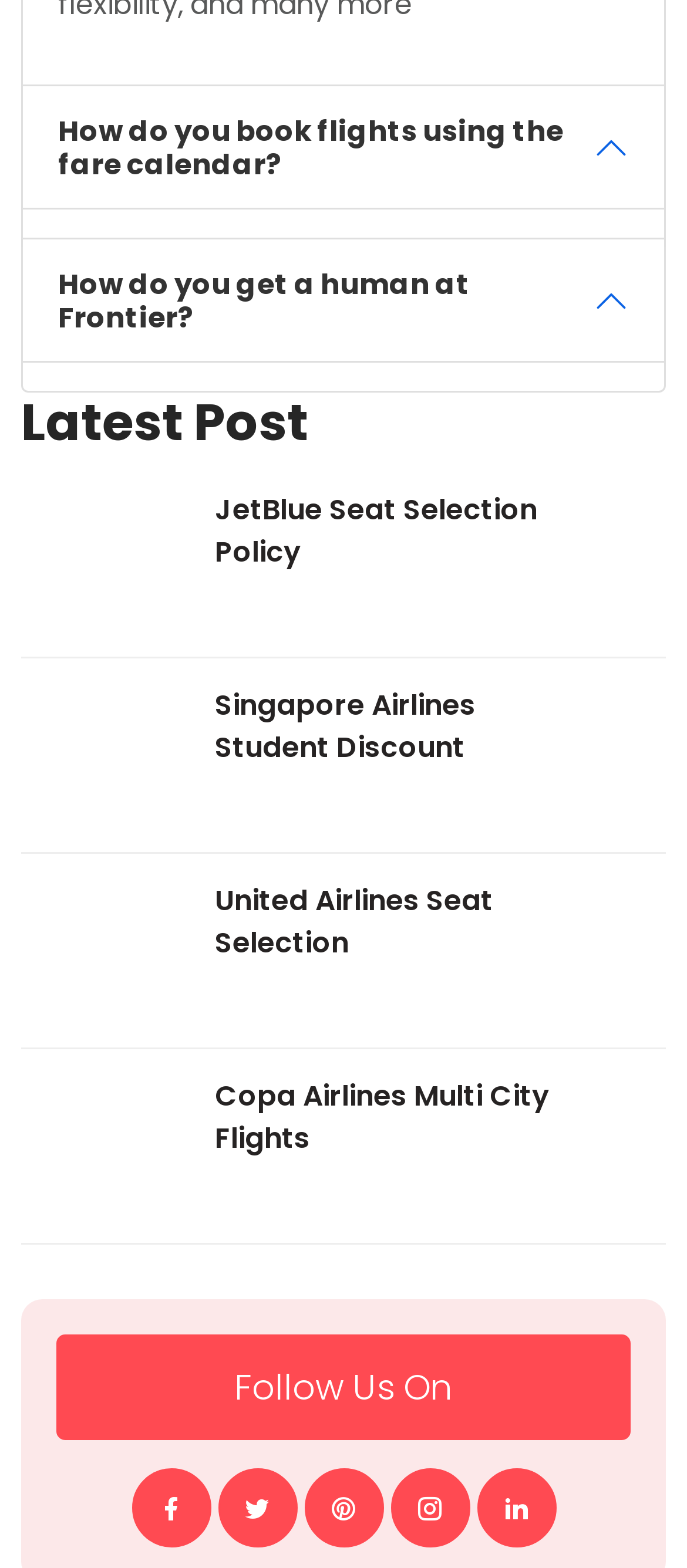Find the bounding box coordinates for the element that must be clicked to complete the instruction: "Click on 'Copa Airlines Multi City Flights'". The coordinates should be four float numbers between 0 and 1, indicated as [left, top, right, bottom].

[0.031, 0.756, 0.279, 0.782]